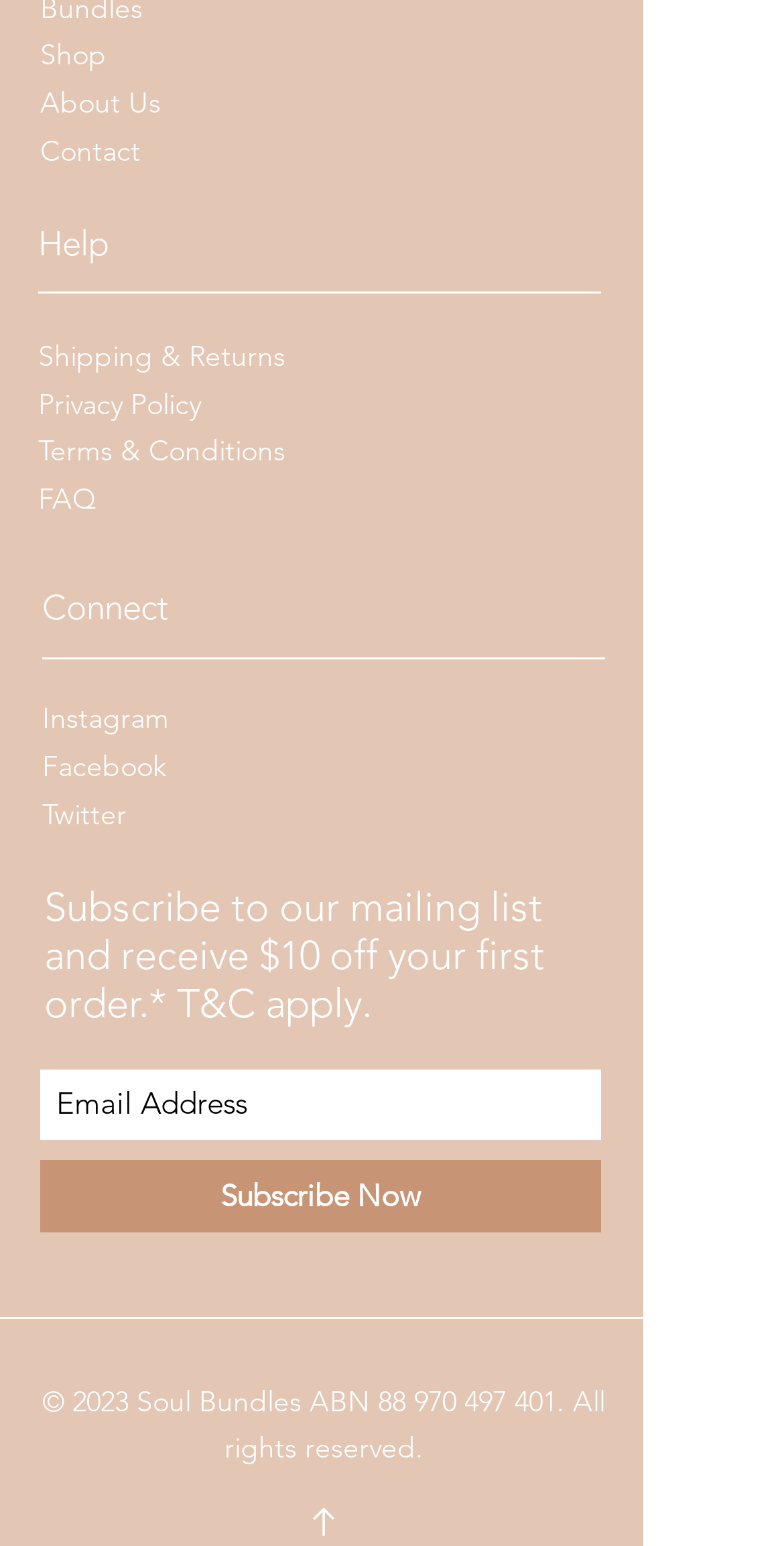Locate the bounding box of the UI element defined by this description: "Terms & Conditions". The coordinates should be given as four float numbers between 0 and 1, formatted as [left, top, right, bottom].

[0.049, 0.279, 0.364, 0.305]